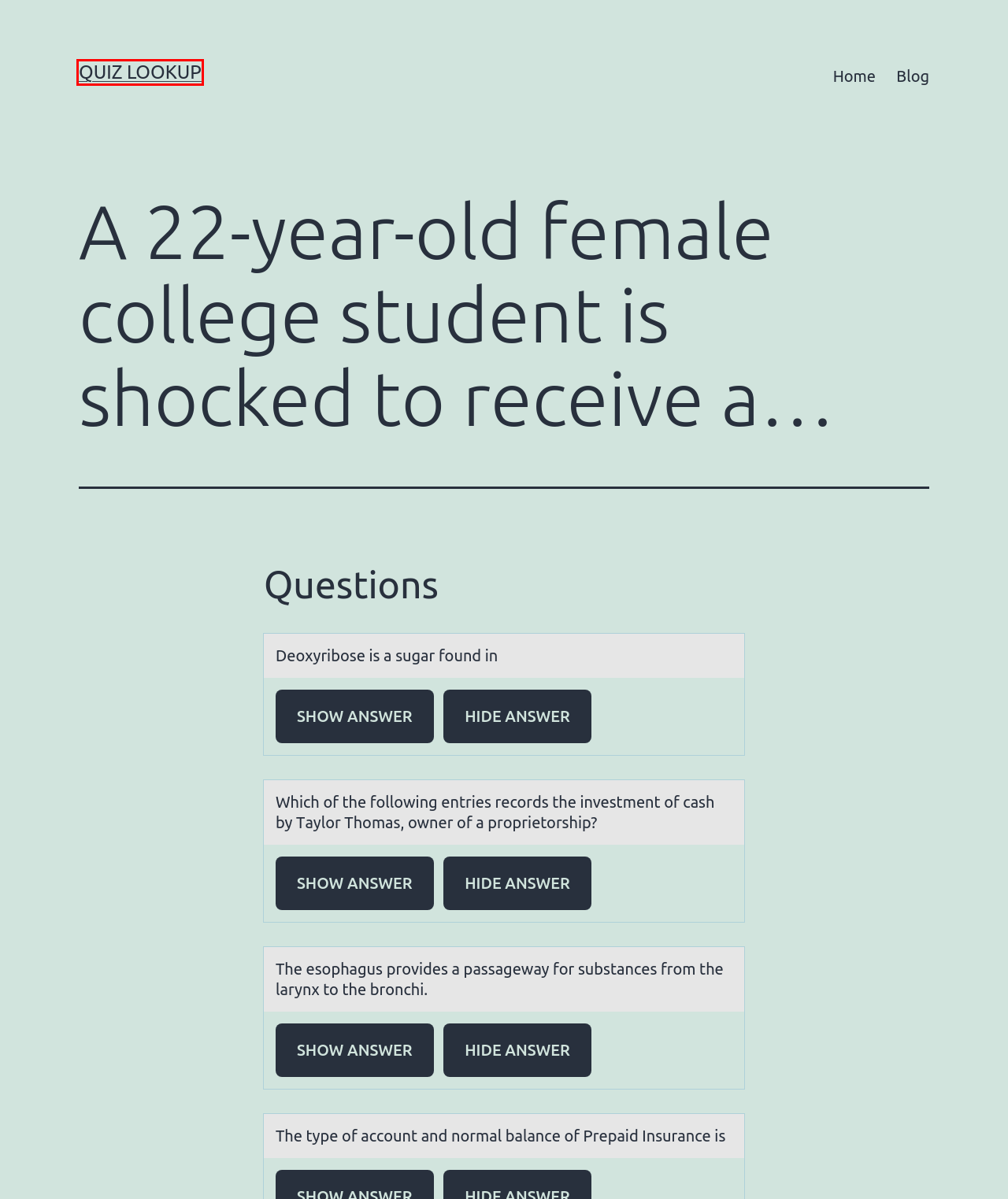You are provided with a screenshot of a webpage containing a red rectangle bounding box. Identify the webpage description that best matches the new webpage after the element in the bounding box is clicked. Here are the potential descriptions:
A. Terms of Service | Quiz Lookup
B. The clinician suspects a spinal cord injury client is develo… | Quiz Lookup
C. Anonymous | Quiz Lookup
D. Ten Tips for Taking an Online Test
E. The nurse is caring for neonates undergoing treatment for hy… | Quiz Lookup
F. Privacy Policy | Quiz Lookup
G. Blog | Quiz Lookup
H. Uncategorized | Quiz Lookup

D